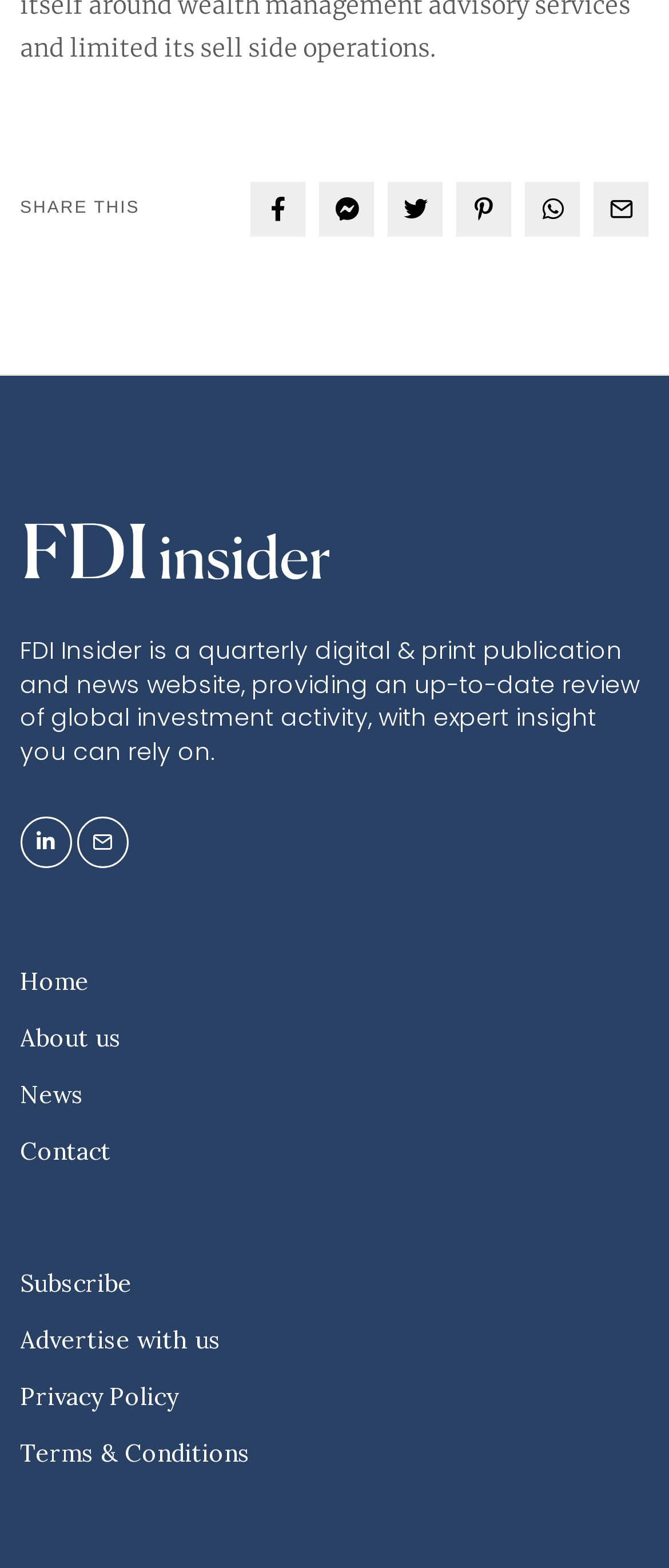Please identify the bounding box coordinates of the element I need to click to follow this instruction: "Subscribe to the publication".

[0.03, 0.809, 0.197, 0.829]